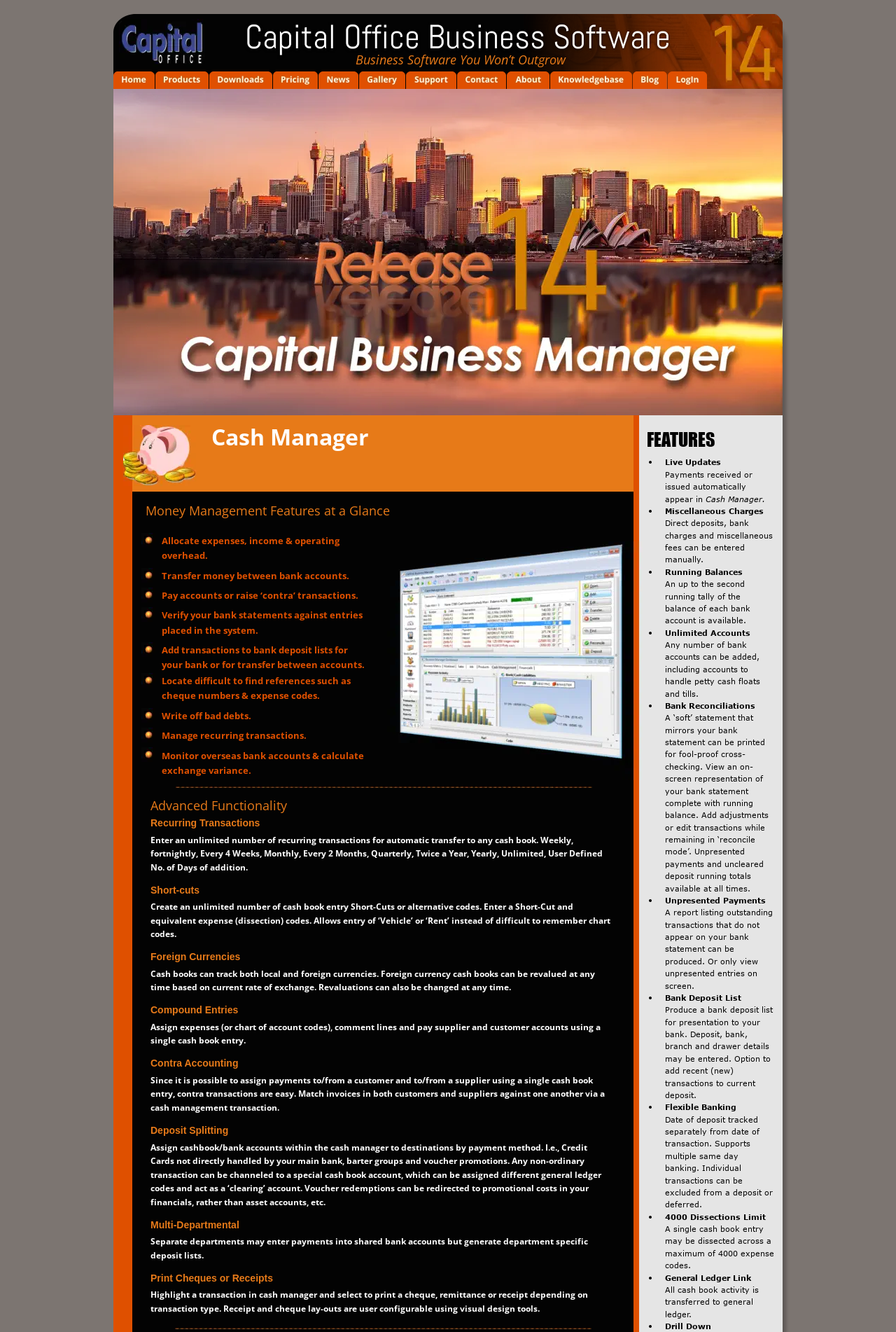Answer the following in one word or a short phrase: 
What type of accounts can be added unlimitedly?

Bank accounts